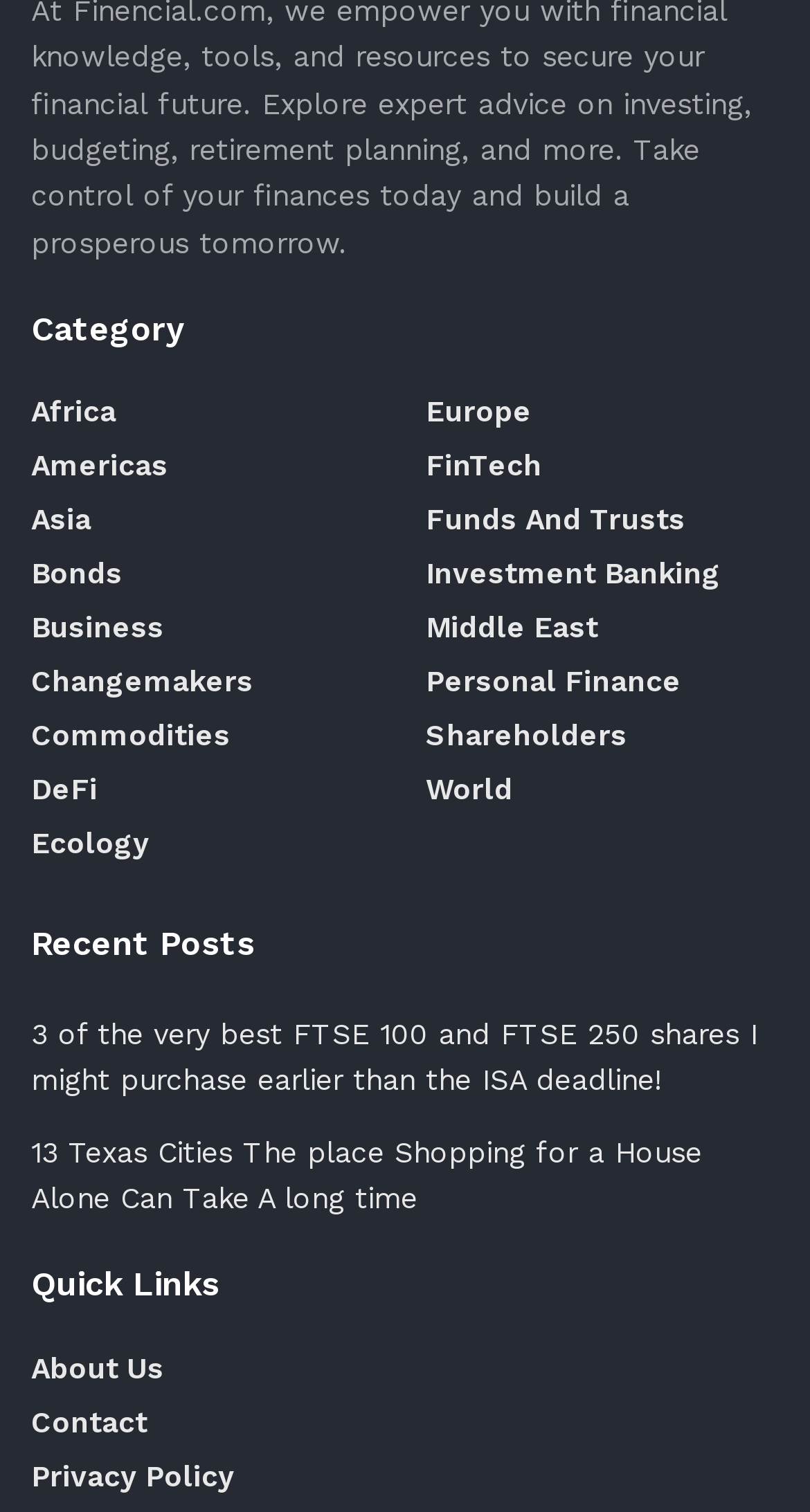Pinpoint the bounding box coordinates of the clickable area needed to execute the instruction: "Read the '13 Texas Cities The place Shopping for a House Alone Can Take A long time' article". The coordinates should be specified as four float numbers between 0 and 1, i.e., [left, top, right, bottom].

[0.038, 0.751, 0.867, 0.803]